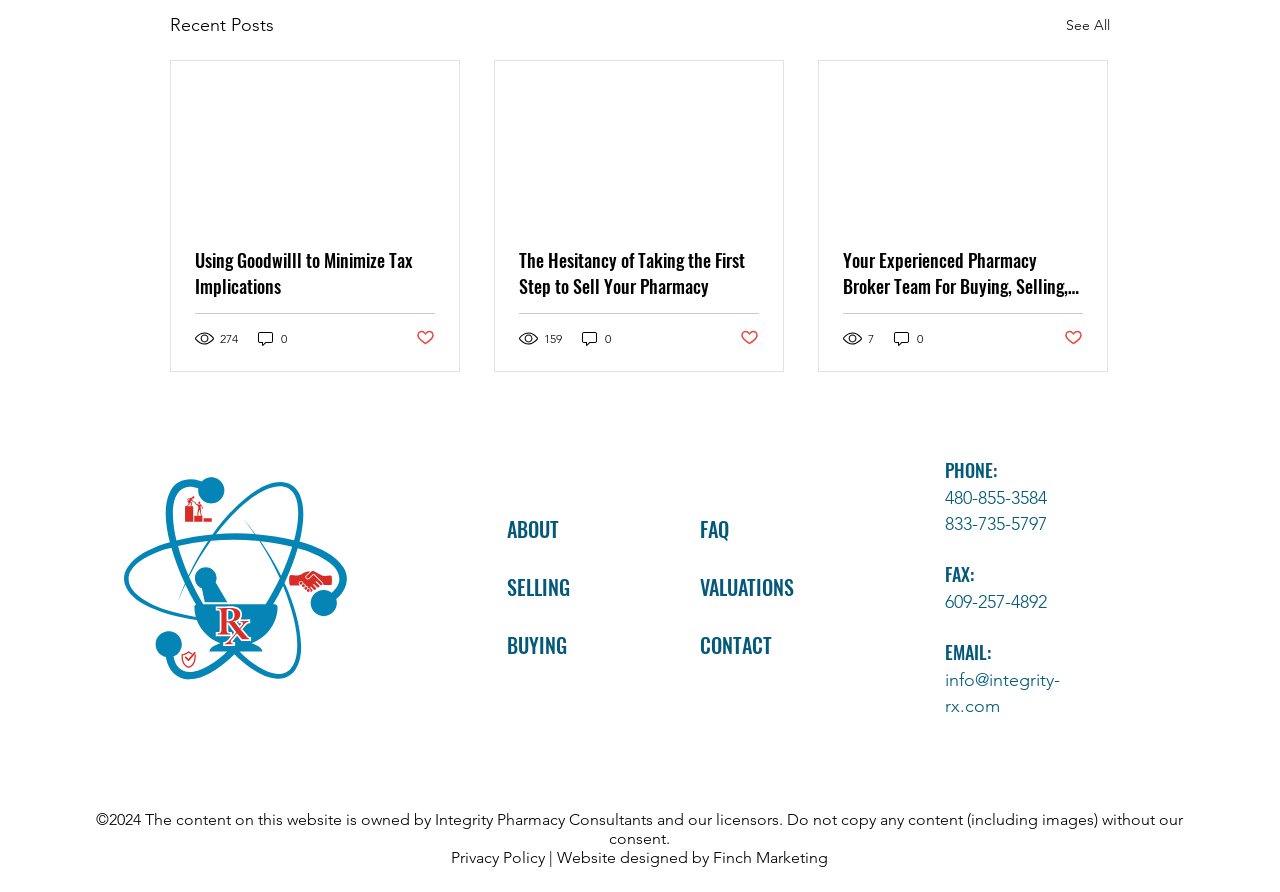Determine the bounding box coordinates for the area you should click to complete the following instruction: "Read the article 'Using Goodwill to Minimize Tax Implications'".

[0.152, 0.277, 0.34, 0.335]